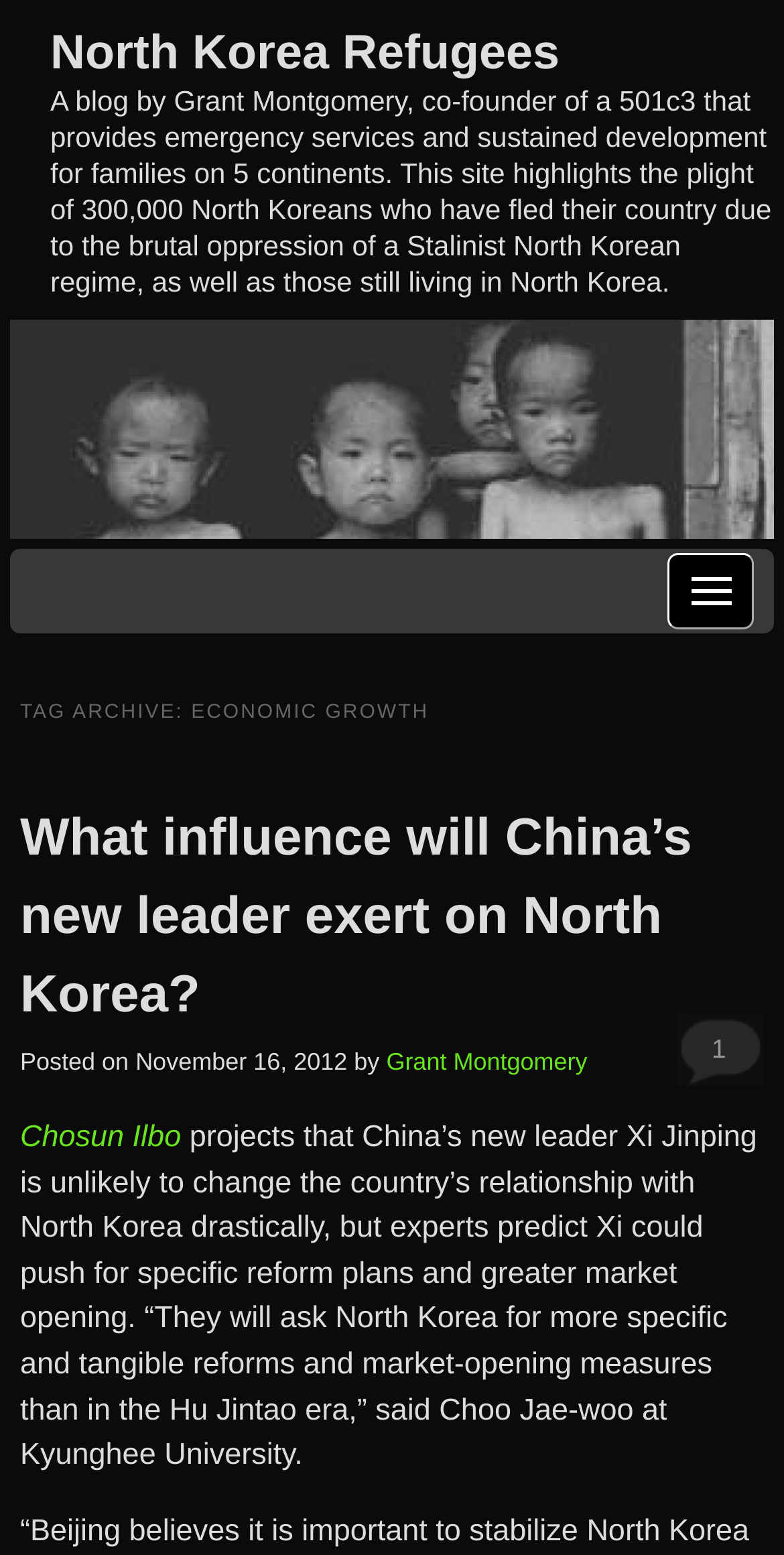Please analyze the image and give a detailed answer to the question:
What is the date of the blog post?

The answer can be found in the time element that says 'November 16, 2012'. This element is located below the heading 'What influence will China’s new leader exert on North Korea?' and indicates the date the blog post was published.